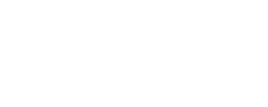Describe the image with as much detail as possible.

The image features the logo or emblem of Vernon Township Animal Control, symbolizing their commitment to managing the animal population within the township. The organization plays a vital role in enforcing state and local regulations related to animals. Their responsibilities include the capture of sick or injured animals, handling lost pets, conducting rabies control initiatives, and facilitating adoptions. The logo visually represents the shelter's mission and the services they provide, including 24-hour emergency call support via the Vernon Township Police Department for animal-related incidents.